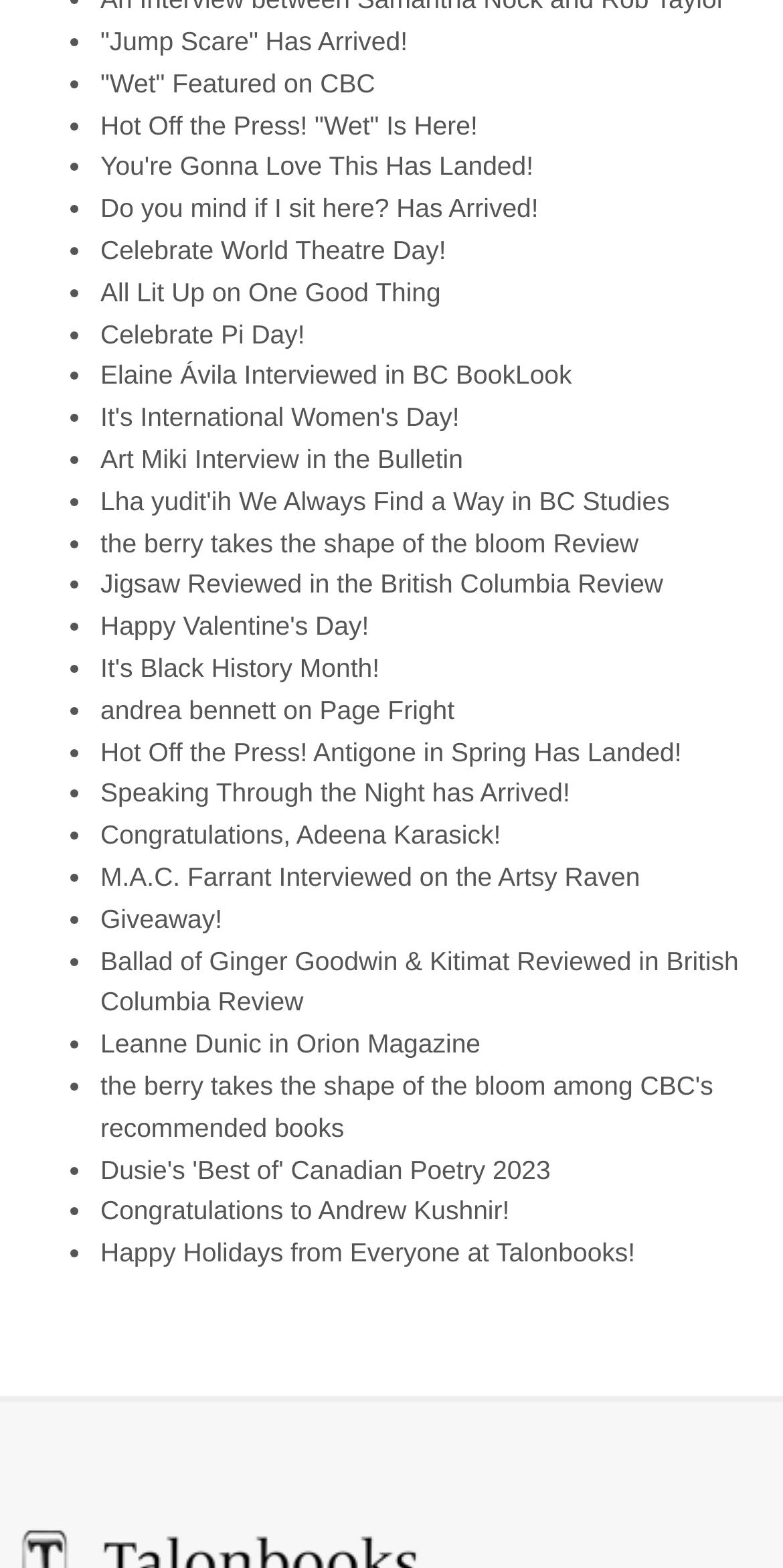Is there a news item about Valentine's Day?
Look at the screenshot and respond with one word or a short phrase.

Yes